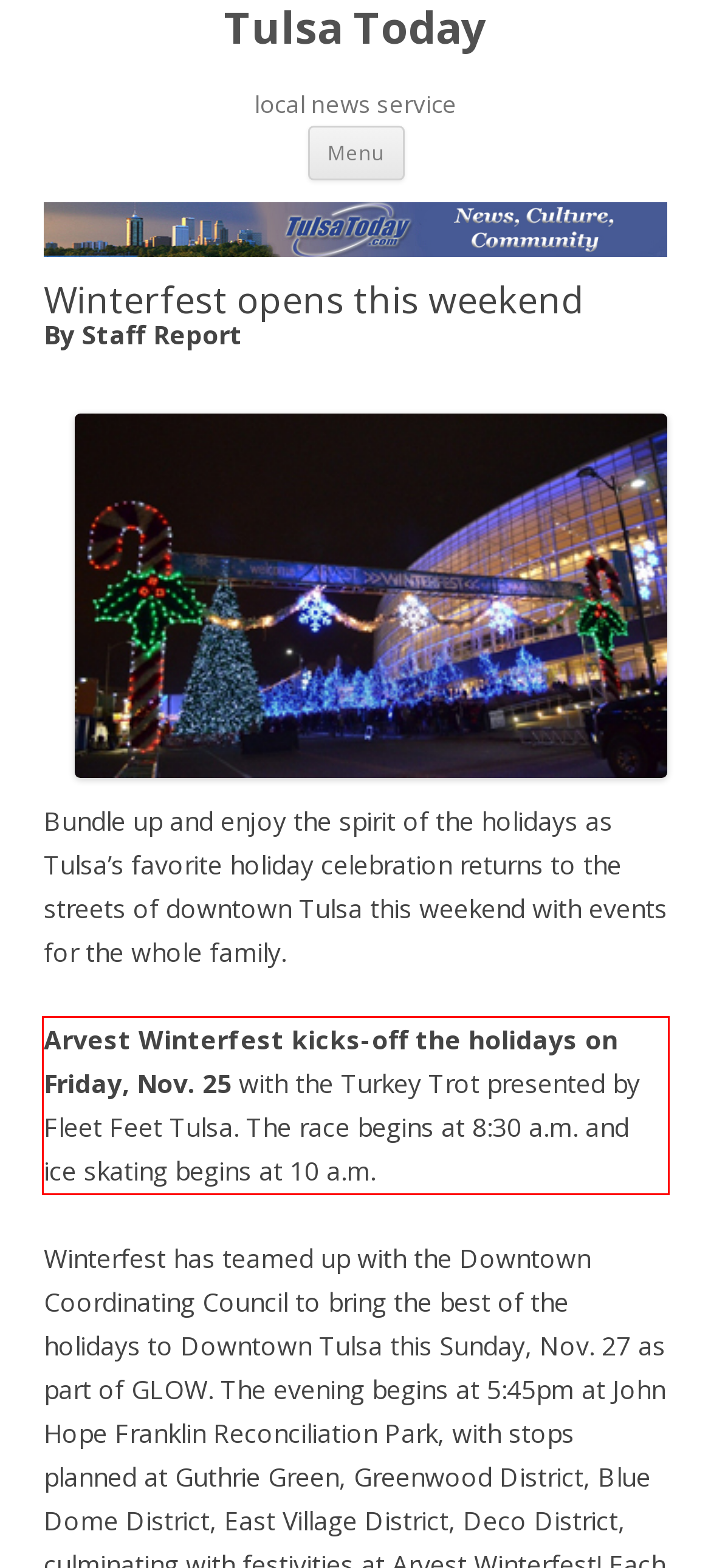Please analyze the provided webpage screenshot and perform OCR to extract the text content from the red rectangle bounding box.

Arvest Winterfest kicks-off the holidays on Friday, Nov. 25 with the Turkey Trot presented by Fleet Feet Tulsa. The race begins at 8:30 a.m. and ice skating begins at 10 a.m.